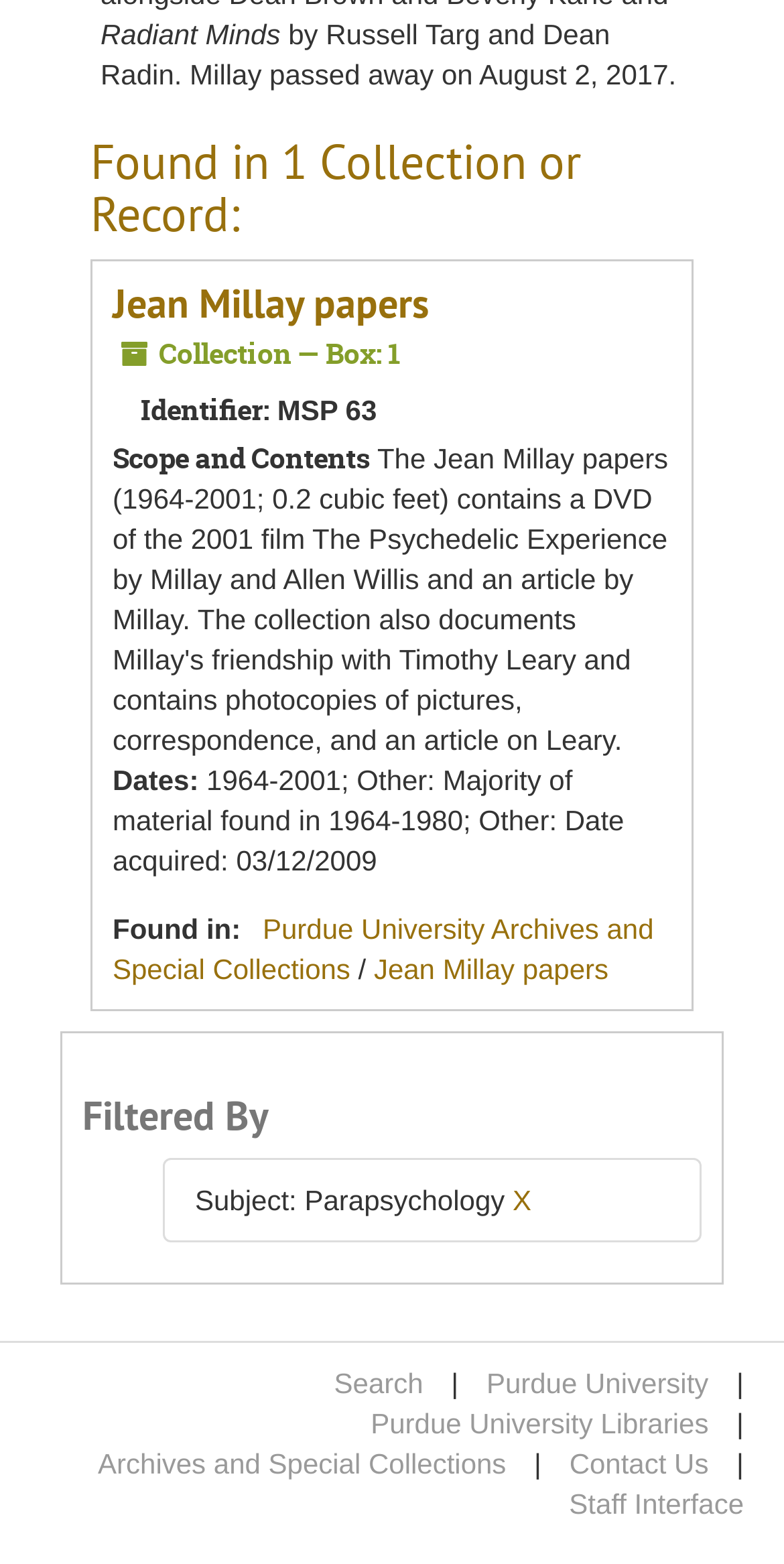Find the bounding box of the UI element described as: "X". The bounding box coordinates should be given as four float values between 0 and 1, i.e., [left, top, right, bottom].

[0.654, 0.758, 0.678, 0.778]